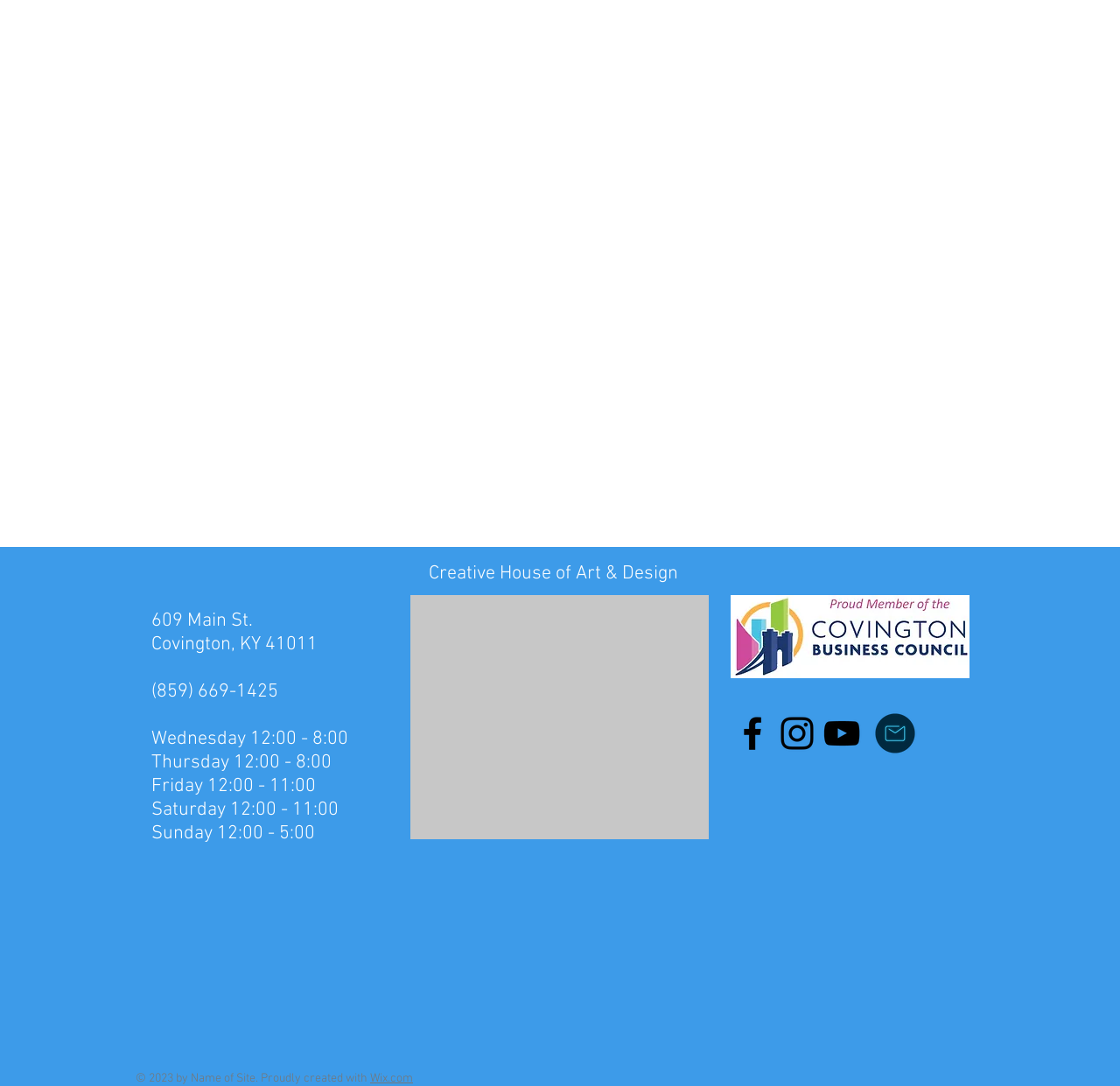Given the element description: "Wix.com", predict the bounding box coordinates of this UI element. The coordinates must be four float numbers between 0 and 1, given as [left, top, right, bottom].

[0.33, 0.986, 0.369, 1.0]